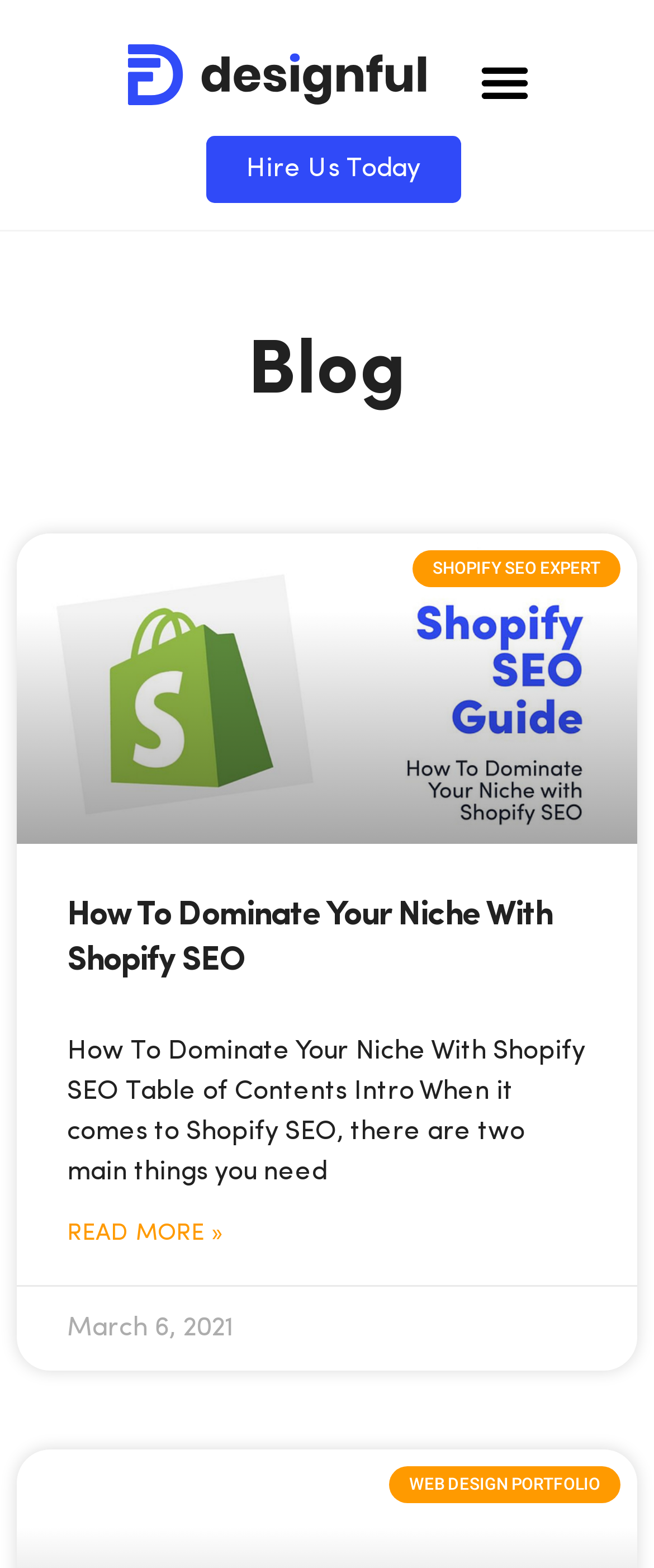What is the text at the bottom of the webpage?
Based on the image, answer the question with as much detail as possible.

I looked at the bottom of the webpage and found the text 'WEB DESIGN PORTFOLIO'.